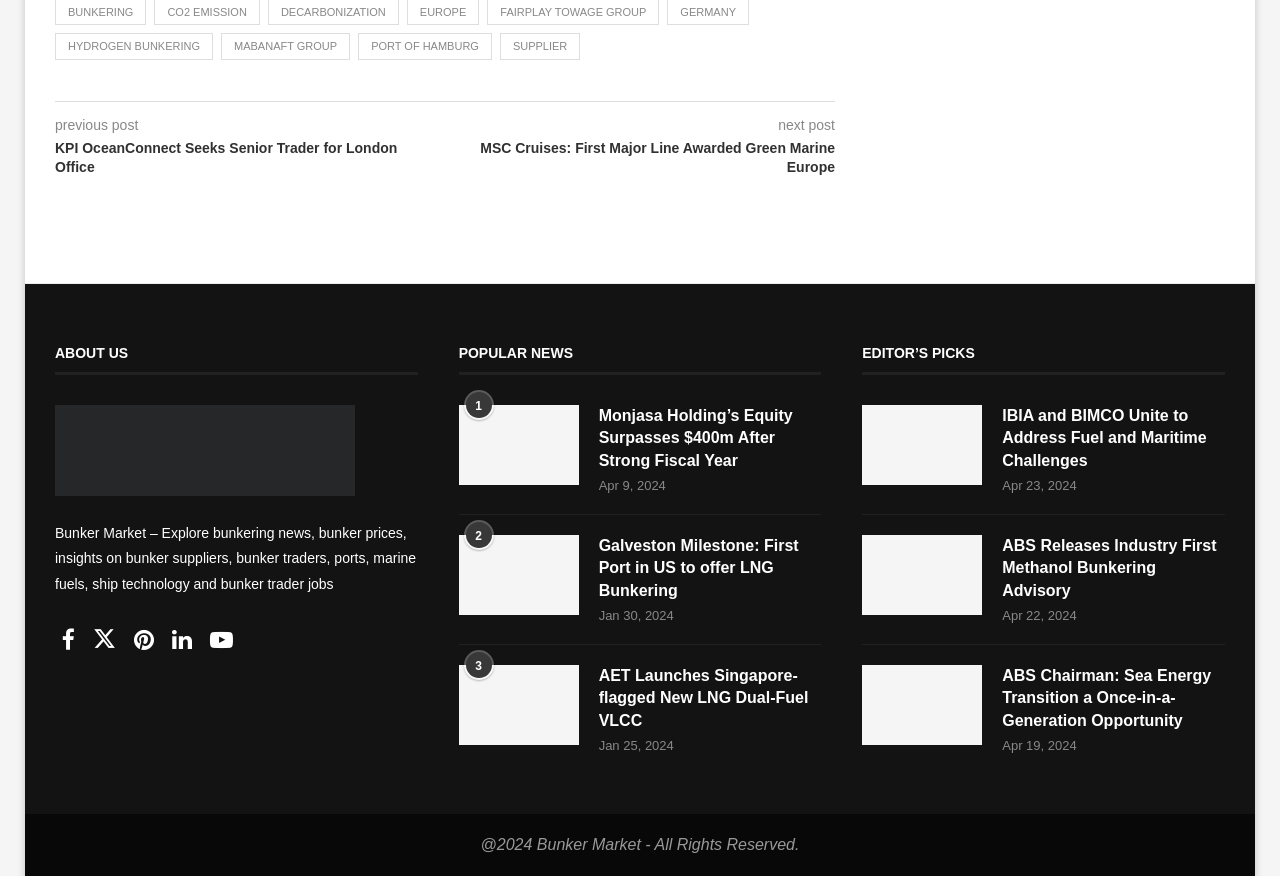Please find the bounding box coordinates of the element that you should click to achieve the following instruction: "Click on HYDROGEN BUNKERING". The coordinates should be presented as four float numbers between 0 and 1: [left, top, right, bottom].

[0.043, 0.038, 0.166, 0.068]